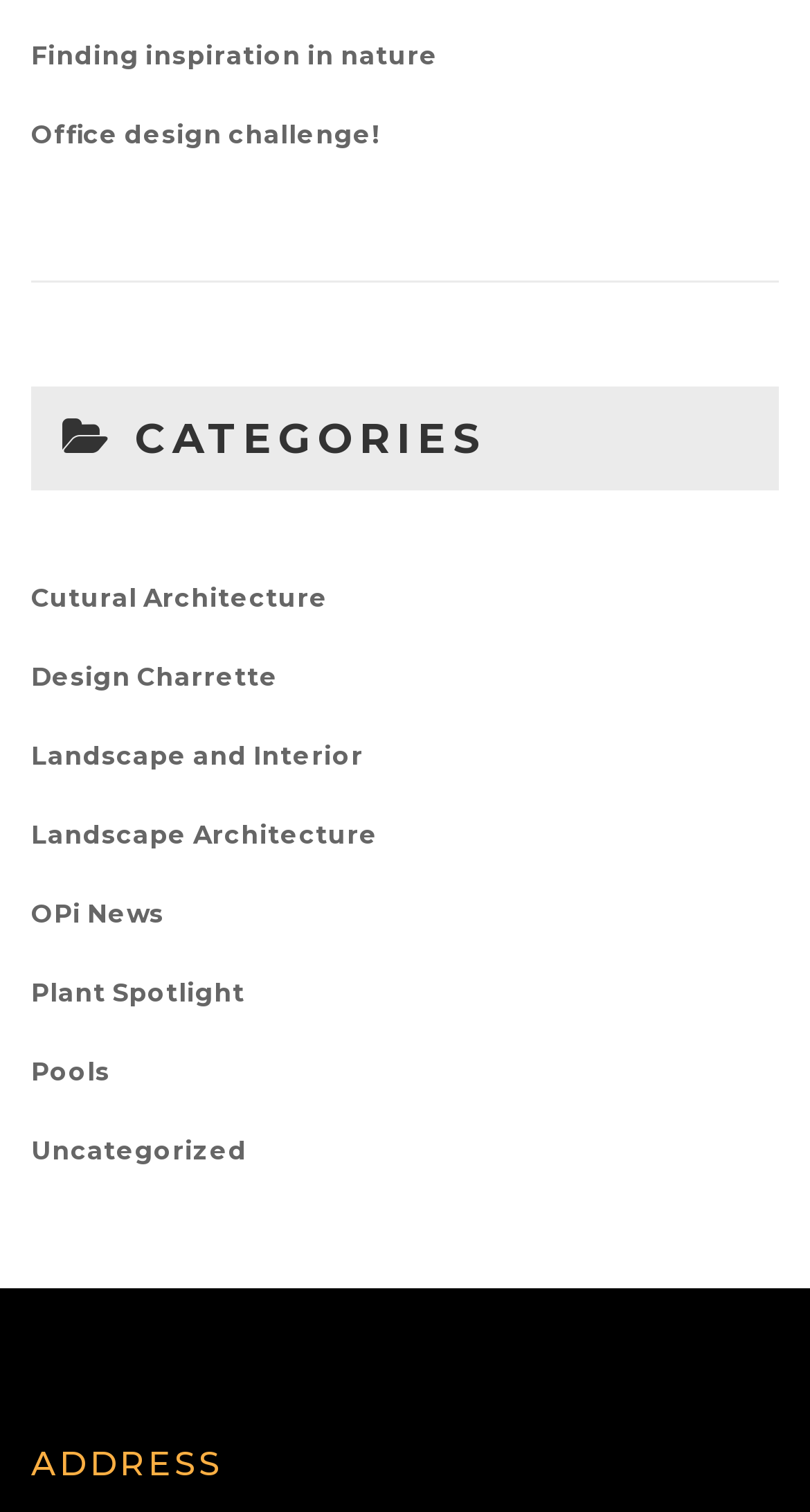Give a one-word or short phrase answer to the question: 
What is the last category listed?

Uncategorized